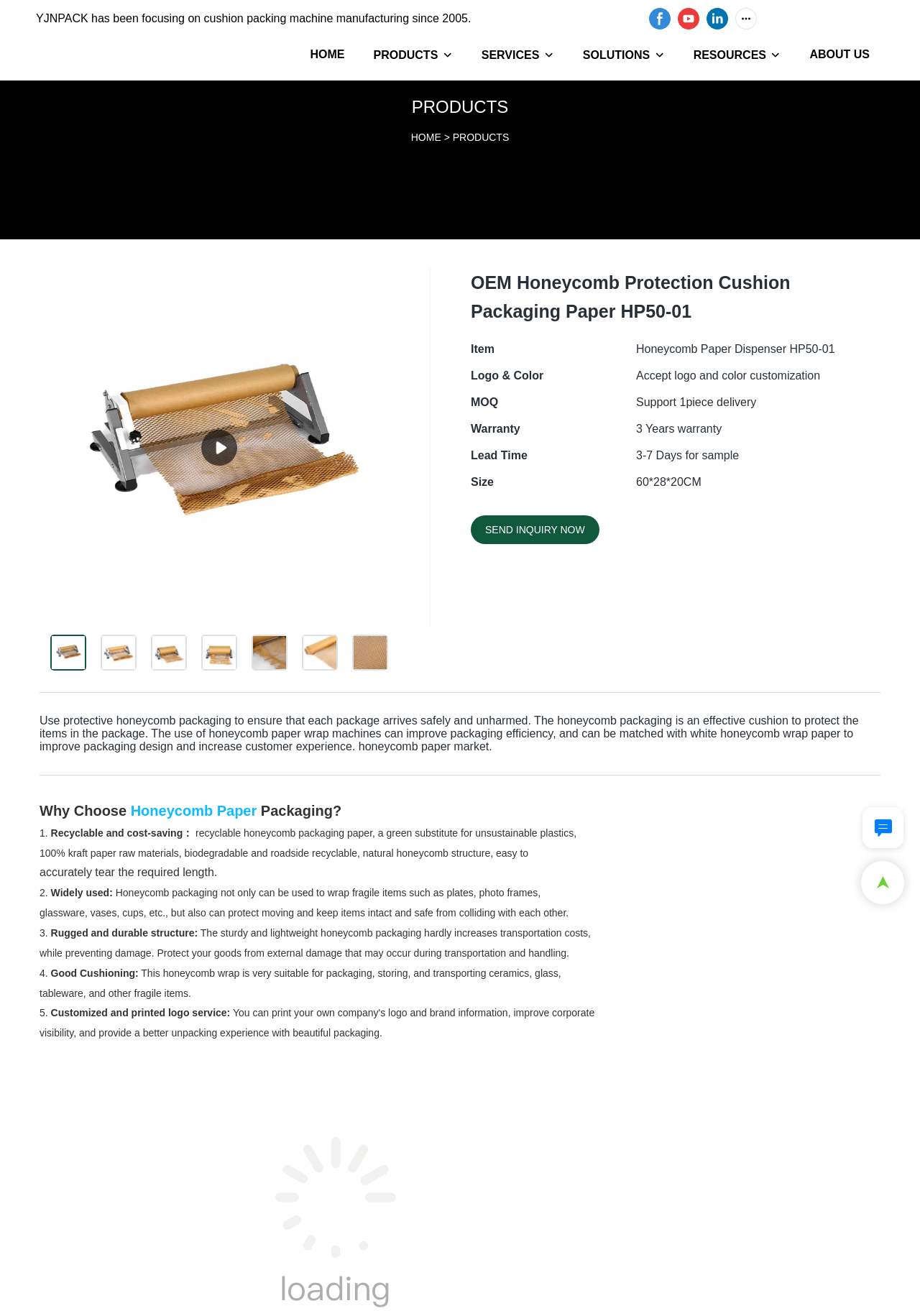Provide your answer to the question using just one word or phrase: What is the lead time for sample delivery?

3-7 Days